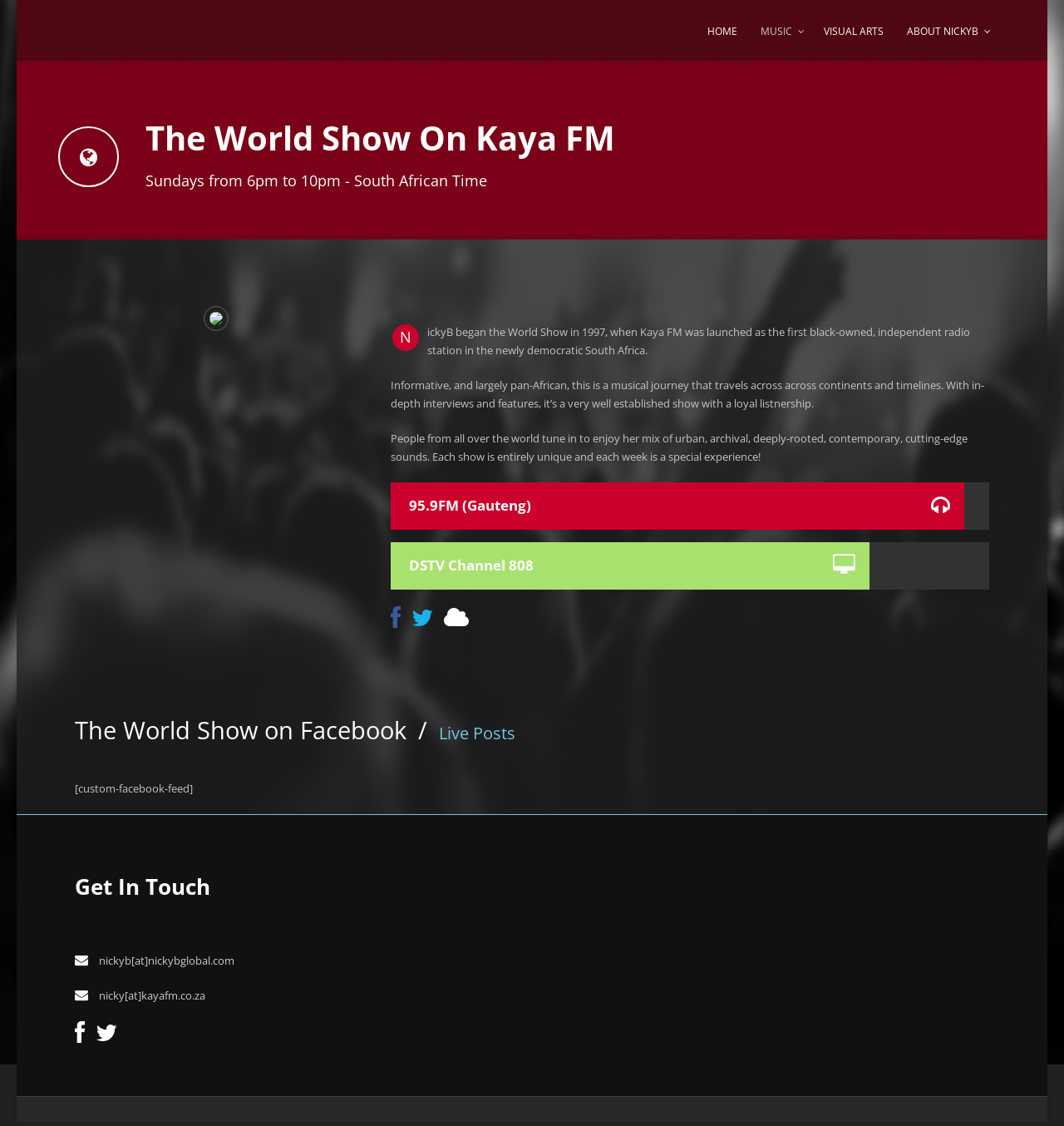Provide the bounding box coordinates for the UI element that is described as: "Home".

[0.661, 0.013, 0.697, 0.054]